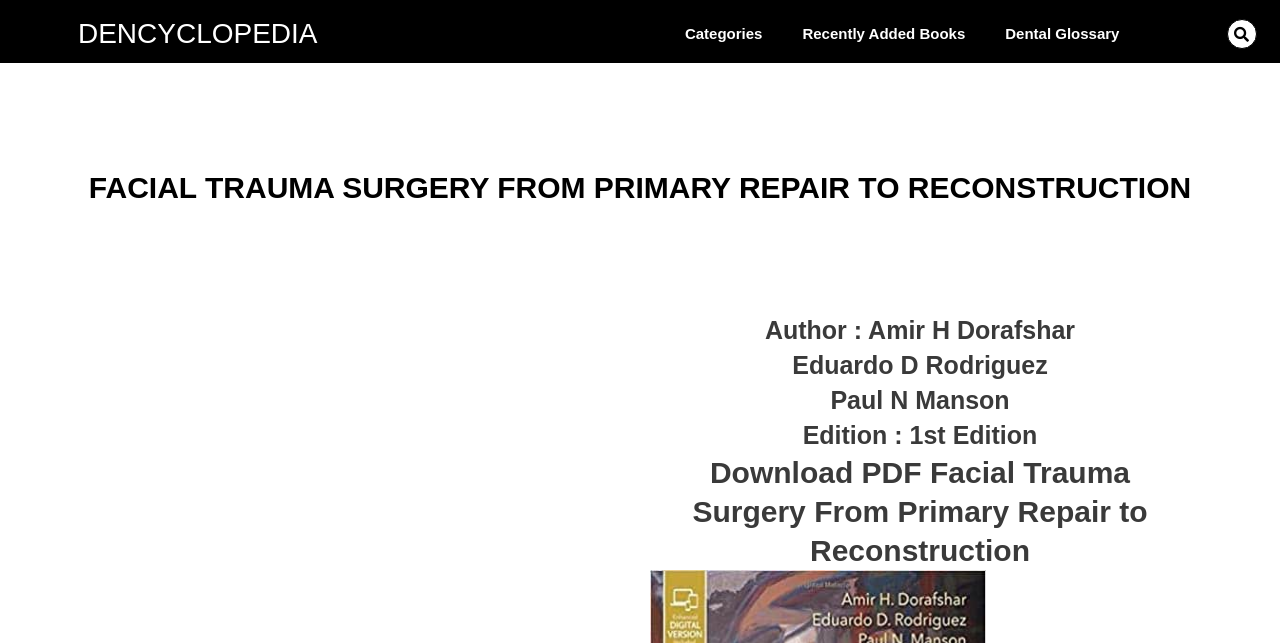What is the edition of the book?
Answer briefly with a single word or phrase based on the image.

1st Edition